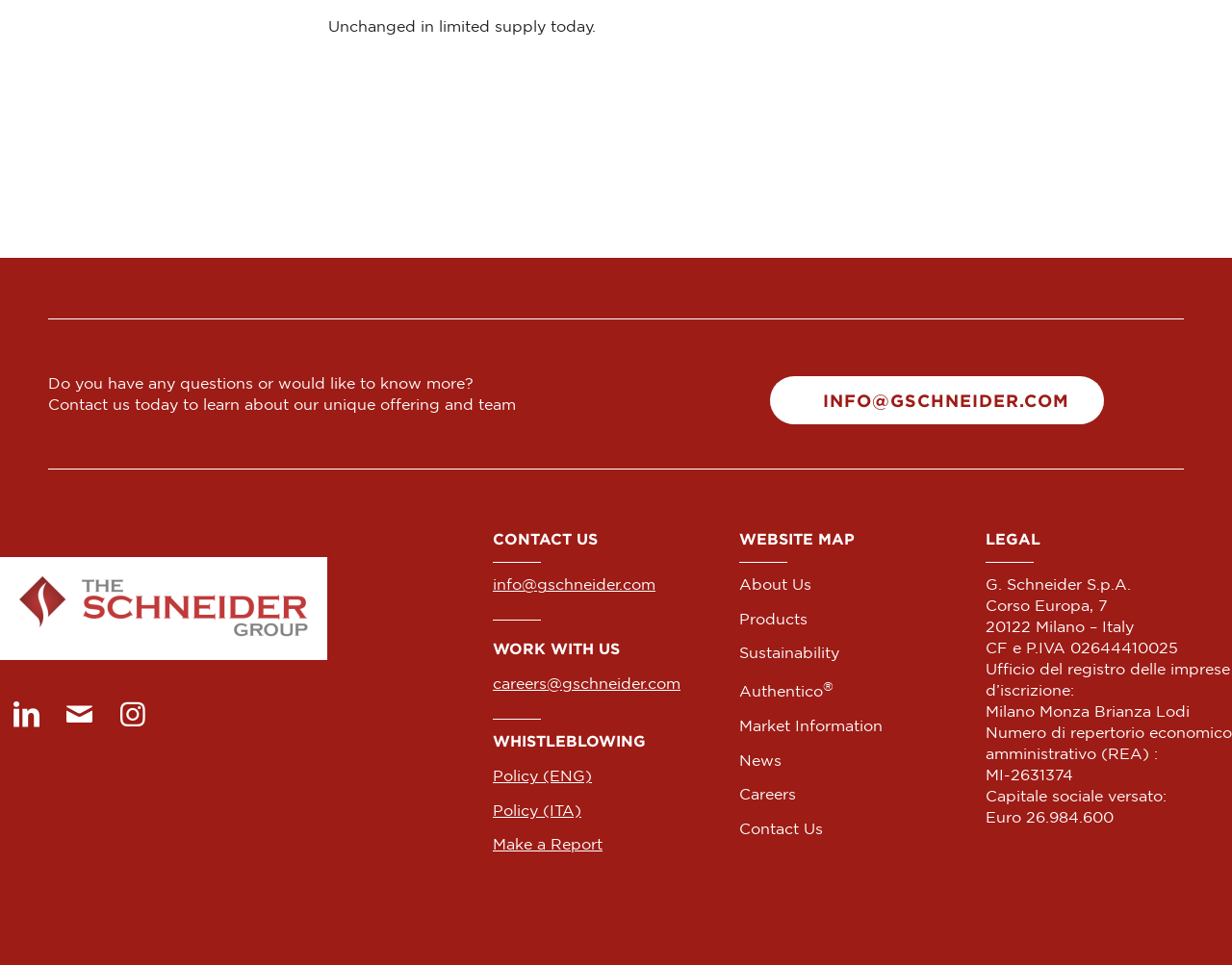Identify the bounding box coordinates for the UI element mentioned here: "Make a Report". Provide the coordinates as four float values between 0 and 1, i.e., [left, top, right, bottom].

[0.4, 0.866, 0.489, 0.884]